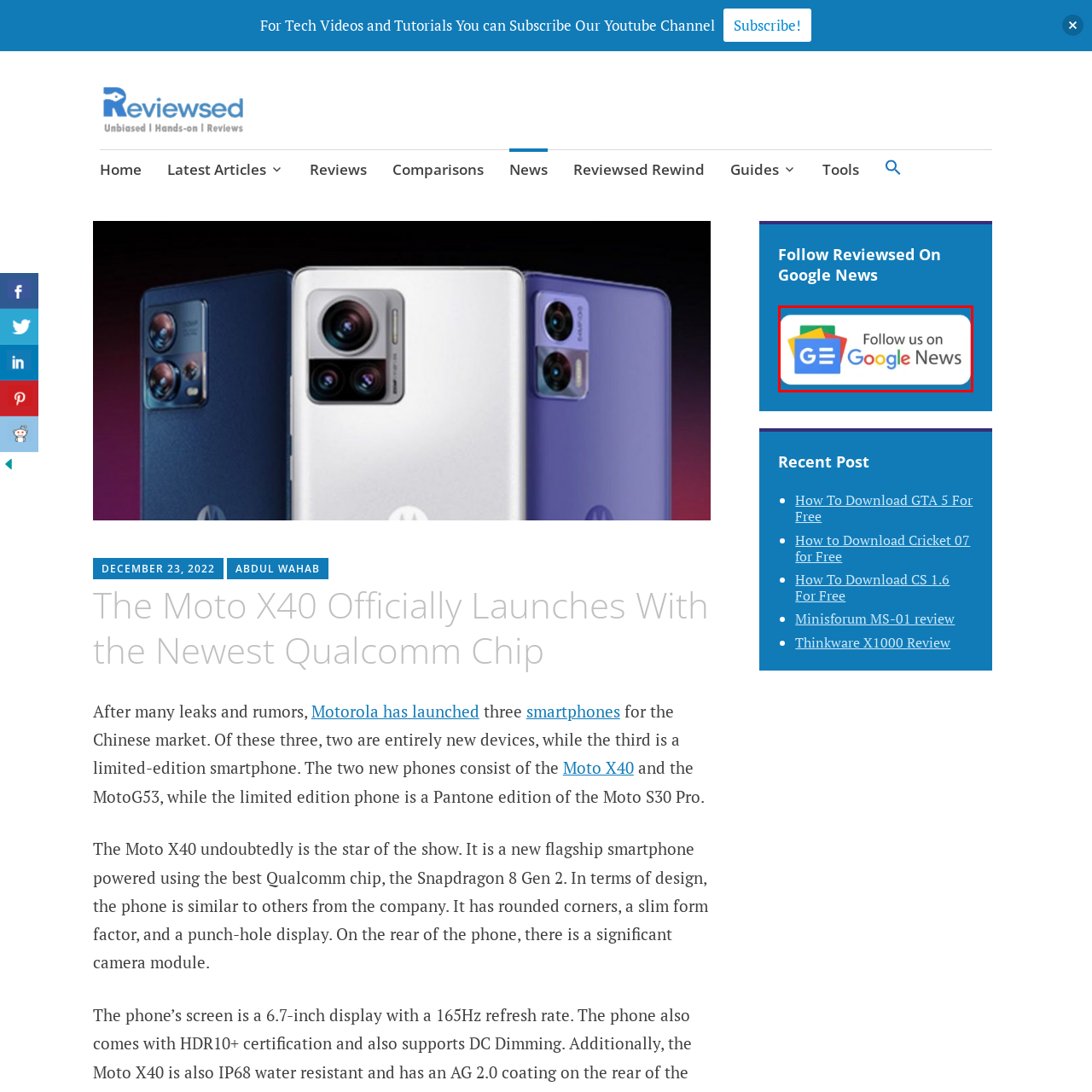What is the purpose of the button?
Study the area inside the red bounding box in the image and answer the question in detail.

The button invites users to 'Follow us on Google News', which implies that its purpose is to connect readers with ongoing articles and updates from the blog.